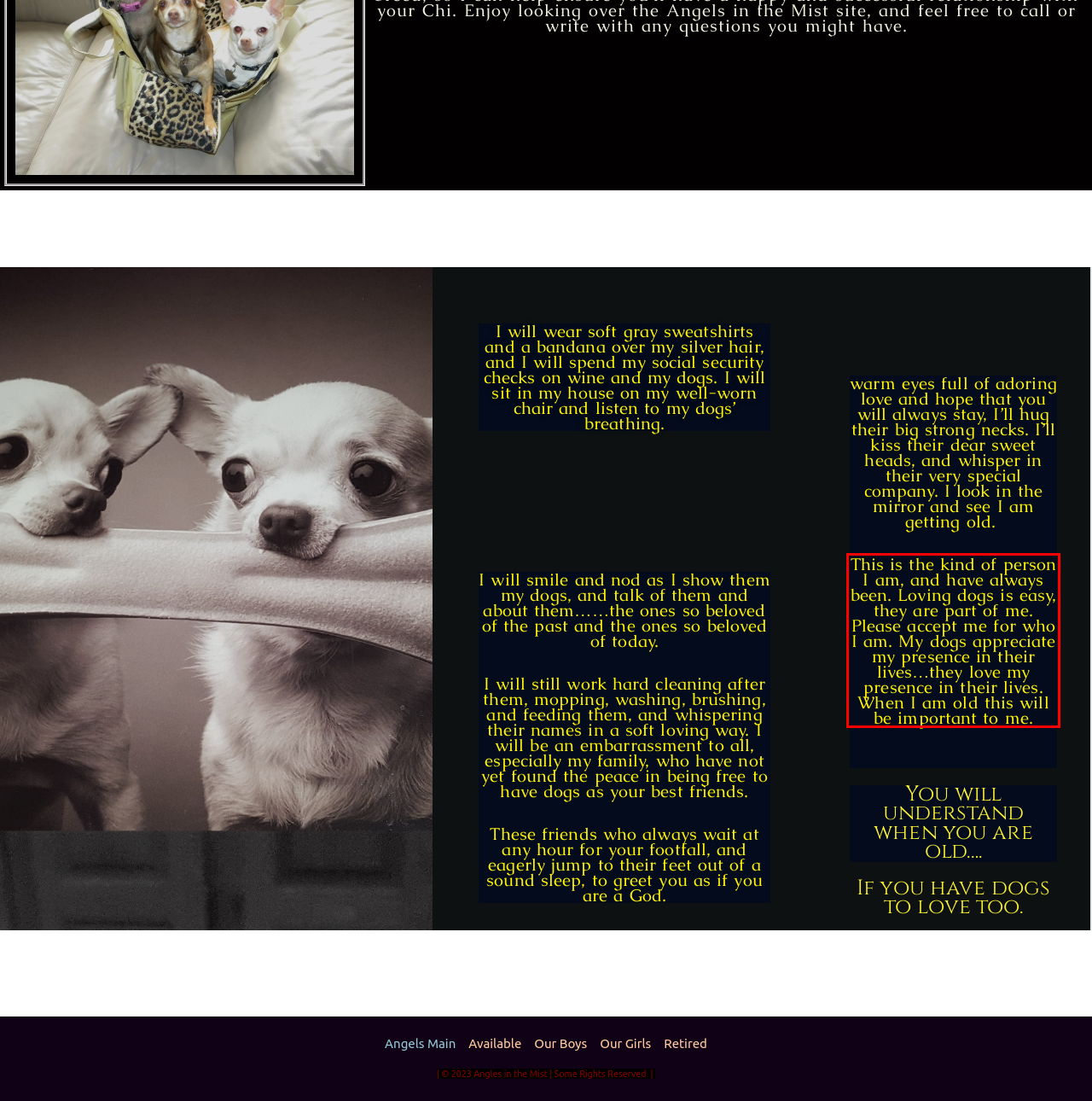You are provided with a screenshot of a webpage containing a red bounding box. Please extract the text enclosed by this red bounding box.

This is the kind of person I am, and have always been. Loving dogs is easy, they are part of me. Please accept me for who I am. My dogs appreciate my presence in their lives…they love my presence in their lives. When I am old this will be important to me.